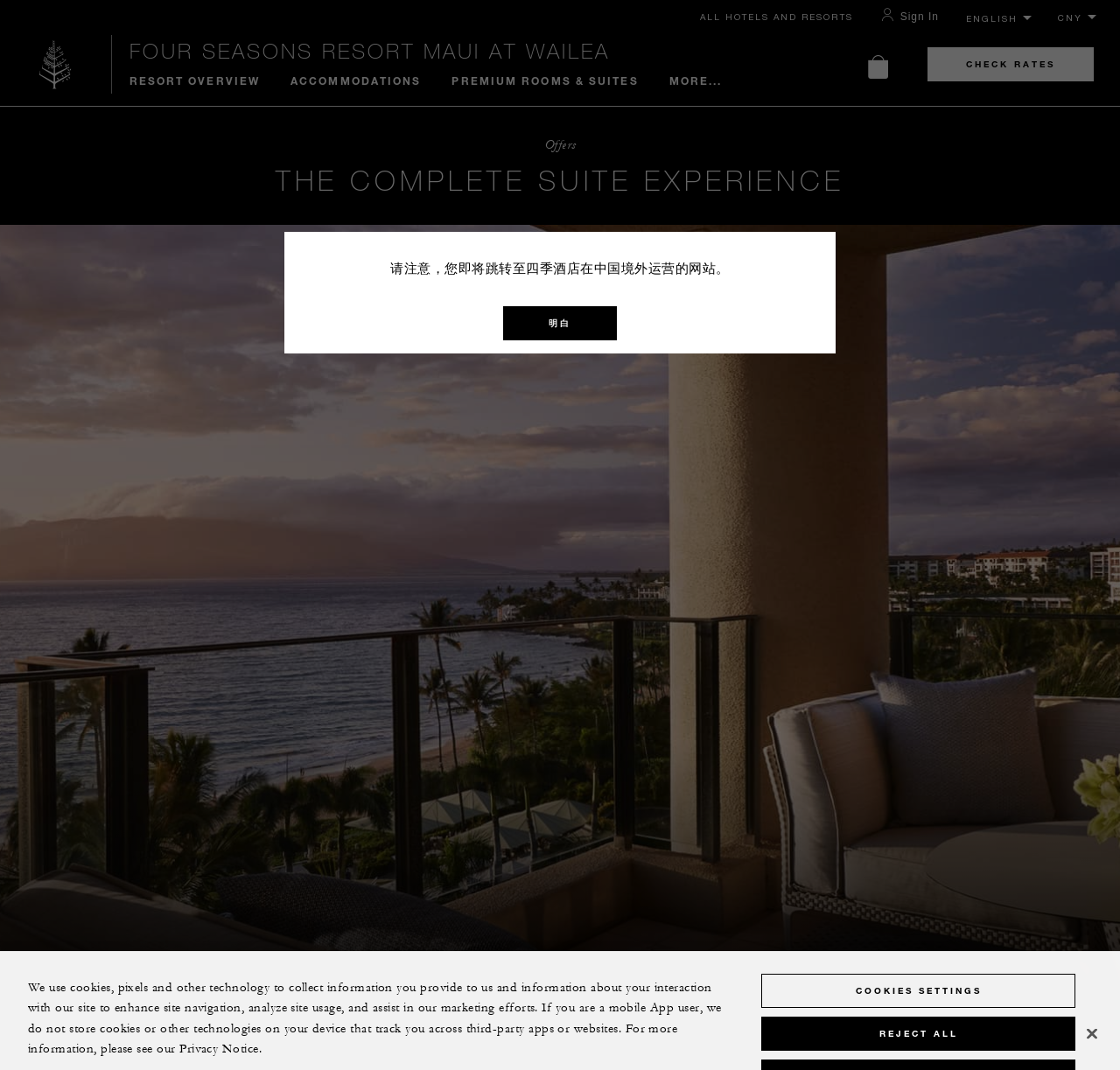Determine the bounding box coordinates for the HTML element described here: "Offers".

[0.597, 0.068, 0.645, 0.081]